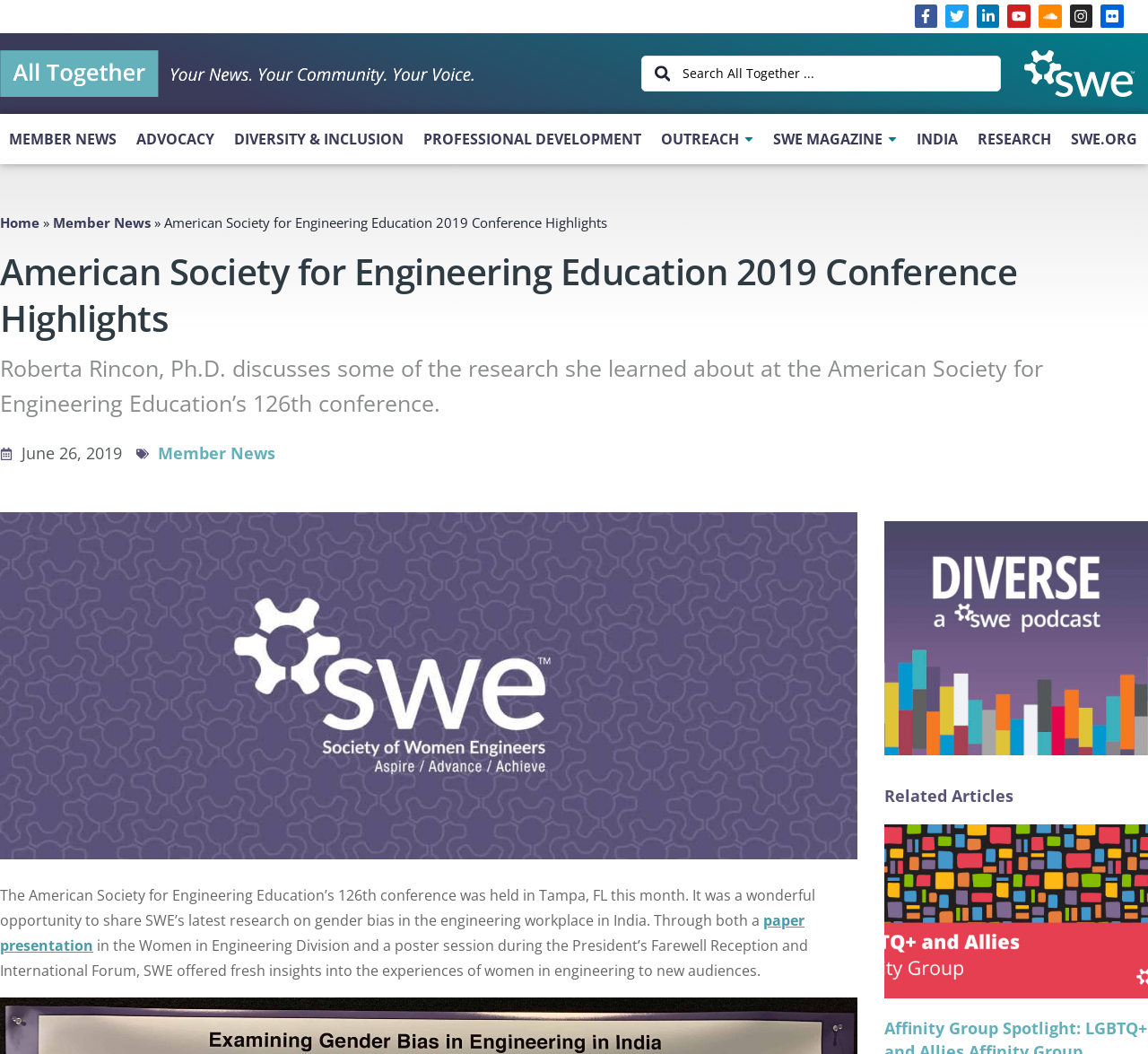Specify the bounding box coordinates for the region that must be clicked to perform the given instruction: "Listen to SWE Diverse Podcast – Always Running".

[0.77, 0.495, 1.0, 0.717]